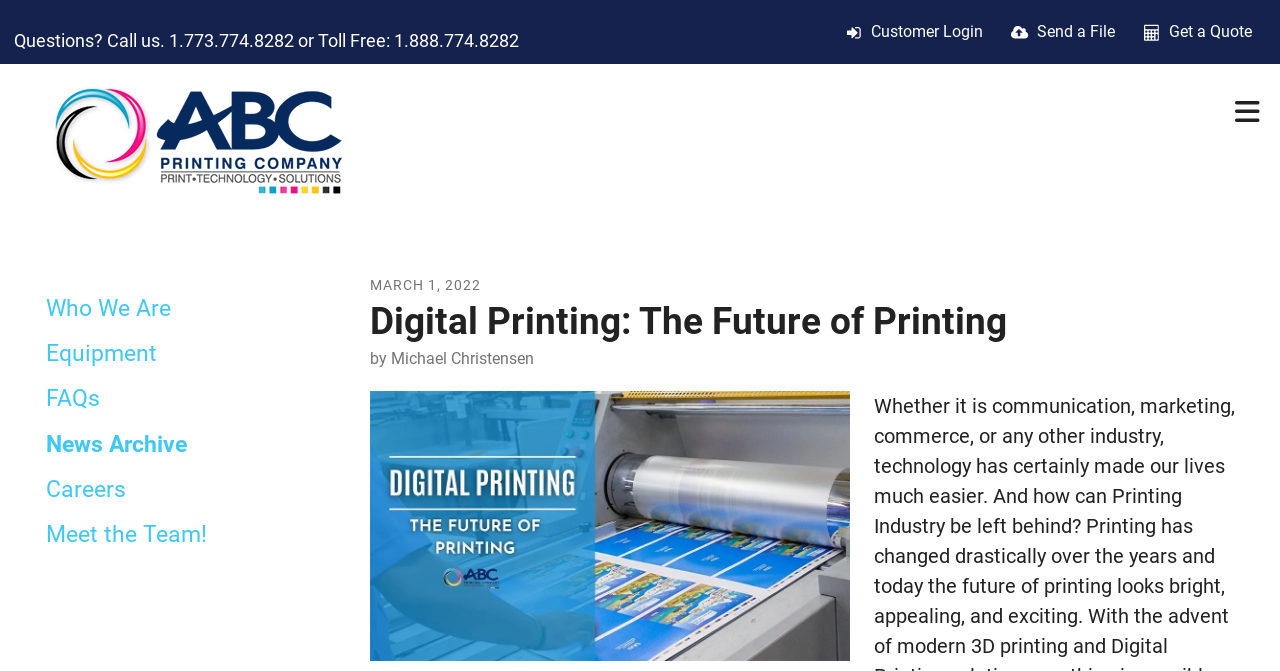What is the phone number to call for questions?
Using the image, elaborate on the answer with as much detail as possible.

I found the phone number by looking at the top section of the webpage, where it says 'Questions? Call us. 1.773.774.8282 or Toll Free: 1.888.774.8282'.